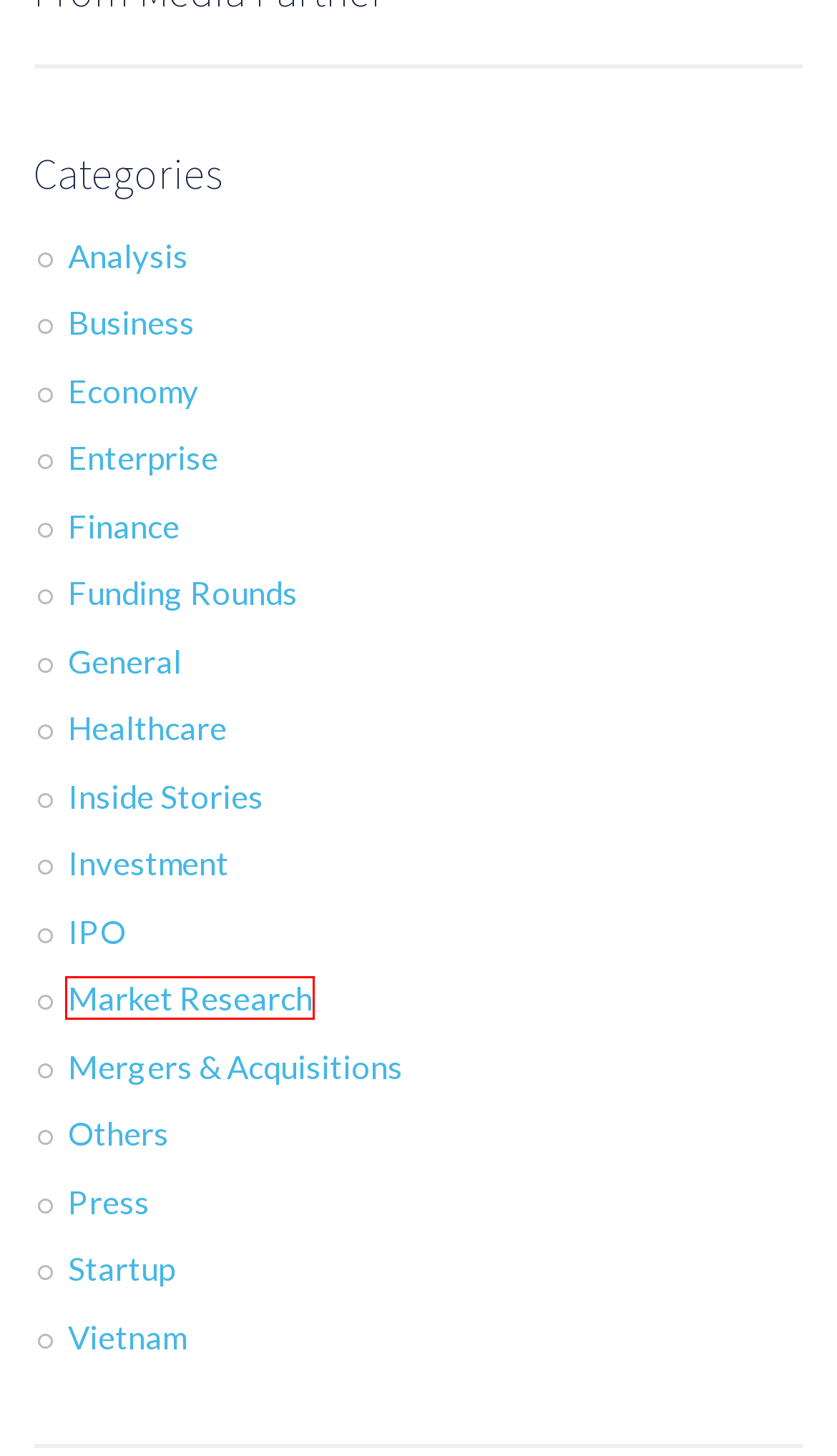You are given a screenshot depicting a webpage with a red bounding box around a UI element. Select the description that best corresponds to the new webpage after clicking the selected element. Here are the choices:
A. Market Research – NextUnicorn
B. Finance – NextUnicorn
C. IPO – NextUnicorn
D. Vietnam – NextUnicorn
E. Startup – NextUnicorn
F. Analysis – NextUnicorn
G. Investment – NextUnicorn
H. Others – NextUnicorn

A